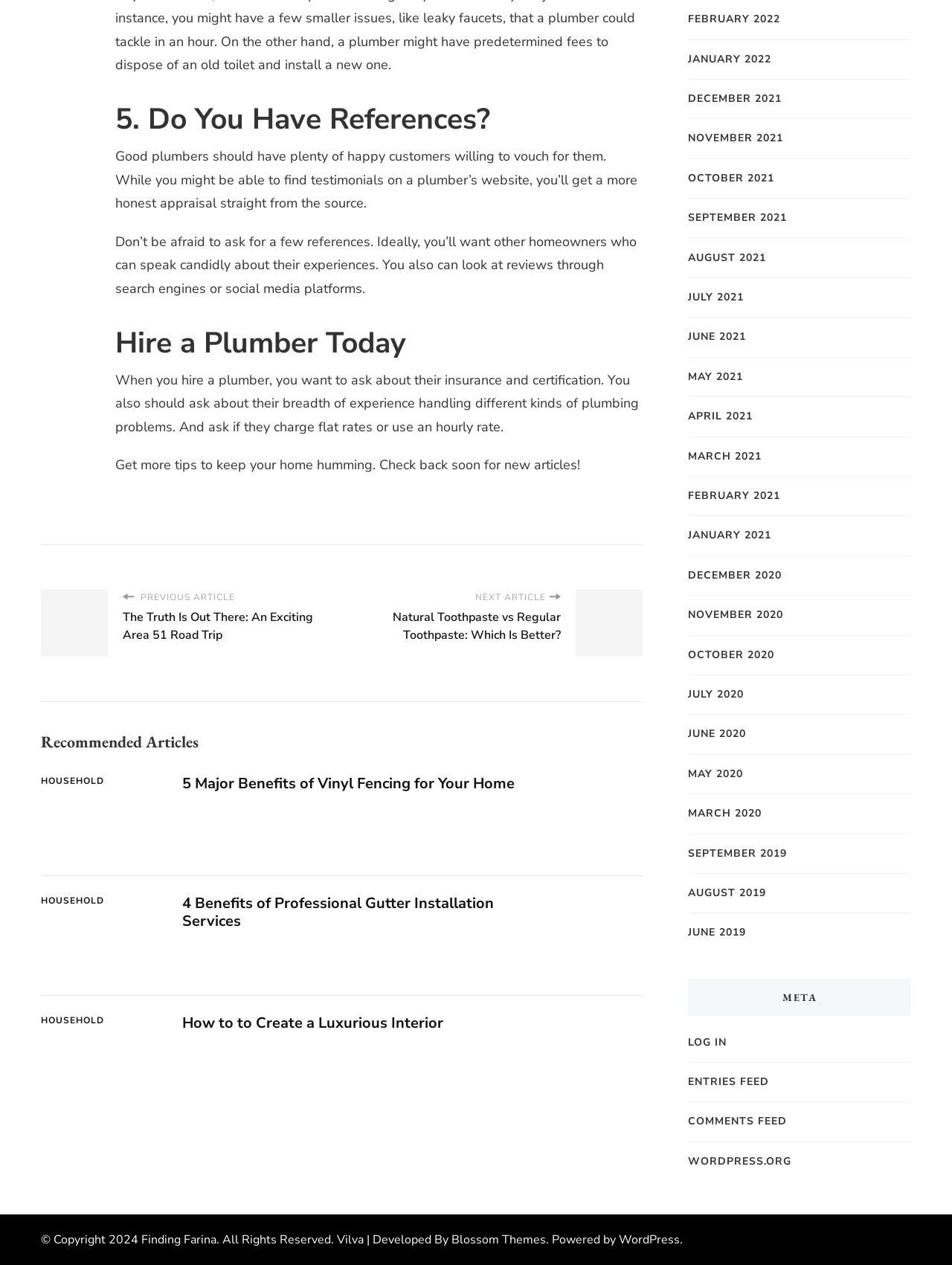Given the element description: "Household", predict the bounding box coordinates of the UI element it refers to, using four float numbers between 0 and 1, i.e., [left, top, right, bottom].

[0.043, 0.802, 0.109, 0.812]